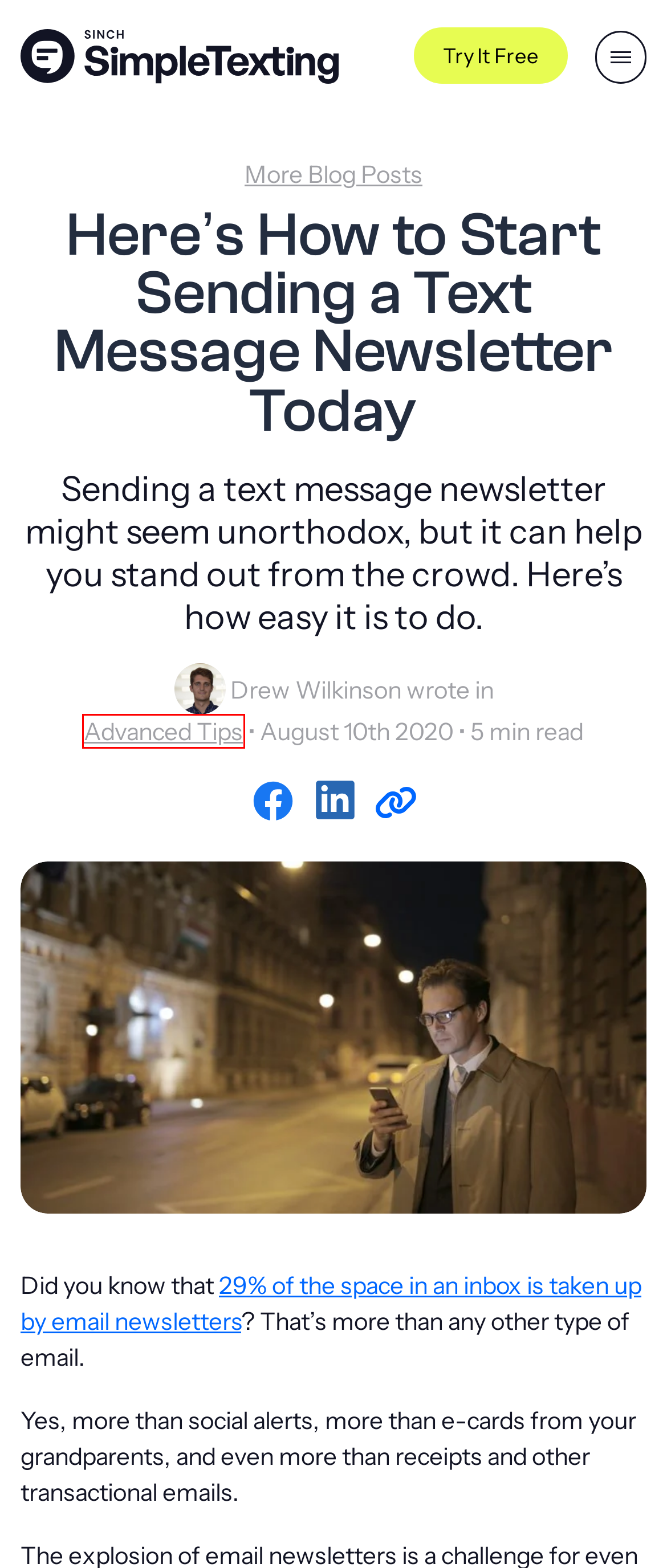Analyze the screenshot of a webpage with a red bounding box and select the webpage description that most accurately describes the new page resulting from clicking the element inside the red box. Here are the candidates:
A. Business texting & SMS marketing success stories & case studies
B. Advanced Tips for SMS Marketing and Business Texting
C. SMS marketing services & texting platform | SimpleTexting
D. ‎SimpleTexting on the App Store
E. SimpleTexting Blog
F. SimpleTexting
G. SMS customer service & customer texting | SimpleTexting
H. Drew Wilkinson, Author at SMS Marketing & Text Marketing Services

B